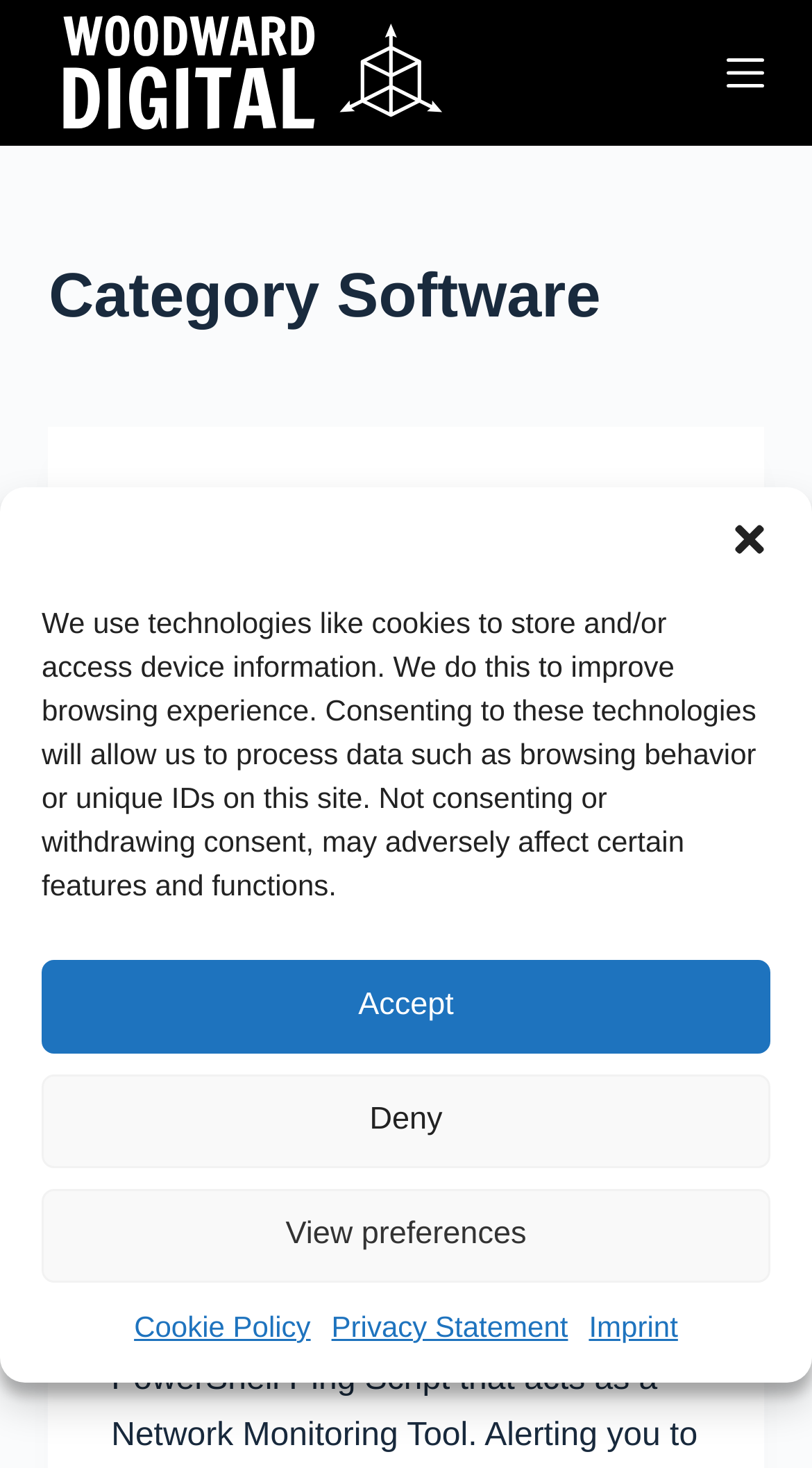What is the category of the software?
Please answer the question with as much detail and depth as you can.

I found the category of the software by looking at the header section of the webpage, where it says 'Category Software'. This suggests that the software is categorized under a specific type or genre.